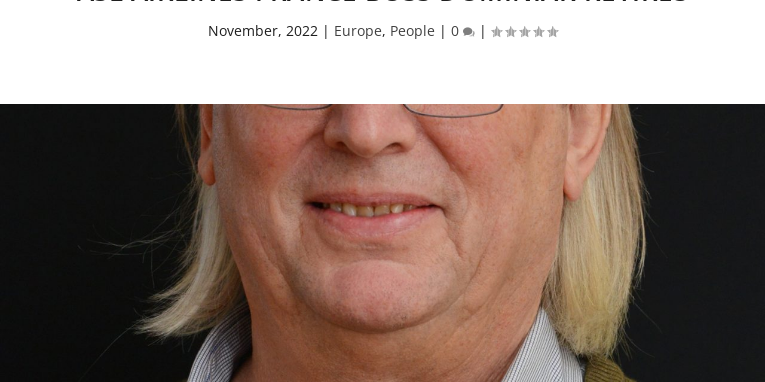What is the tone of Jean-François Dominiak's facial expression?
Answer the question with a detailed explanation, including all necessary information.

The caption describes Jean-François Dominiak's facial expression as a gentle smile, which suggests a moment of reflection as he prepares to embark on new ventures following his notable career in the aviation industry.